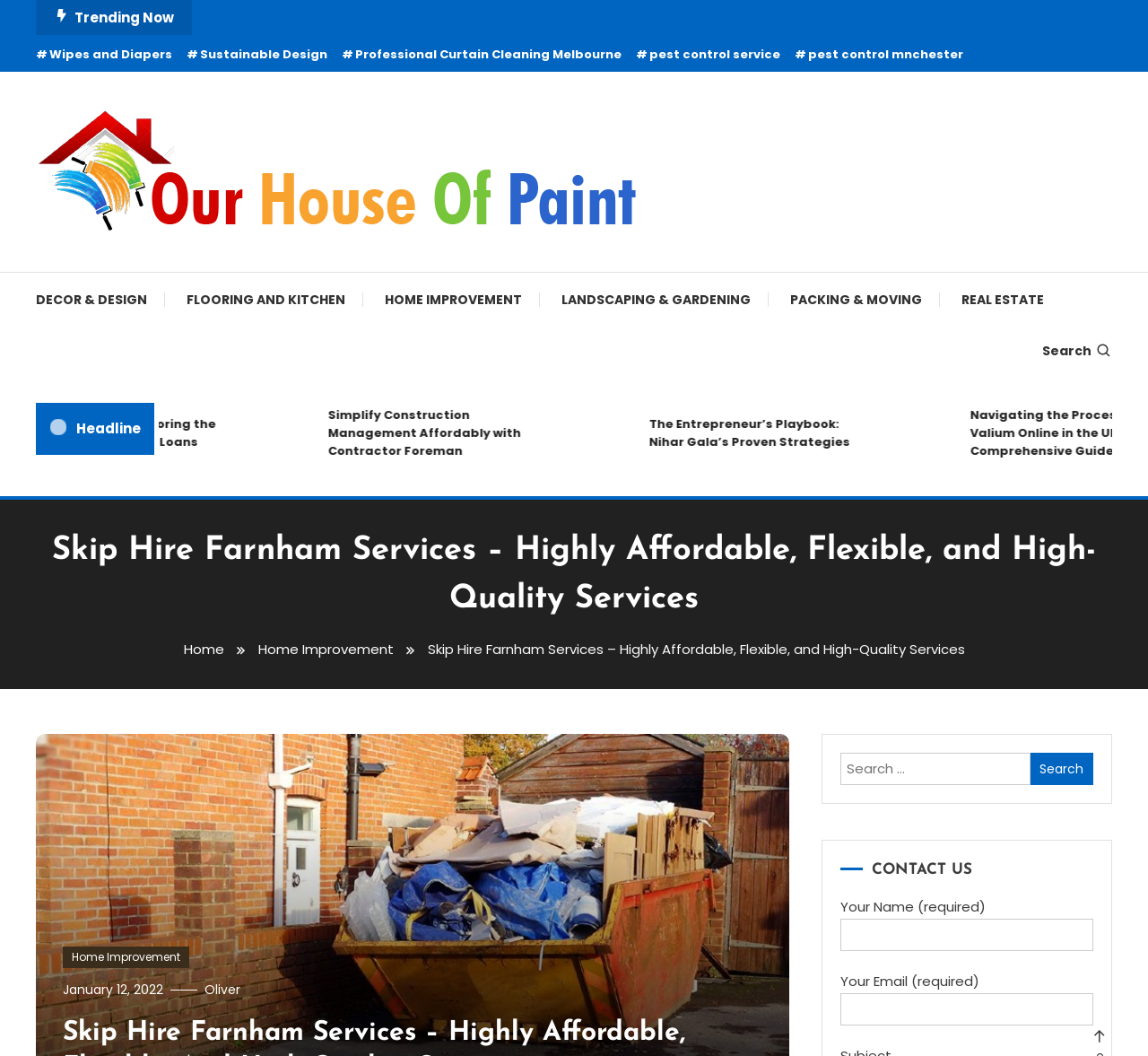Offer a comprehensive description of the webpage’s content and structure.

The webpage is about Skip Hire Farnham Services, offering highly affordable, flexible, and high-quality services. At the top, there is a section labeled "Trending Now" with five links to various topics, including wipes and diapers, sustainable design, professional curtain cleaning, and pest control services. 

Below this section, there is a prominent link to "Our House Of Paint" accompanied by an image, and another link to the same website below it. To the right of these links, there are several categories, including "DECOR & DESIGN", "FLOORING AND KITCHEN", "HOME IMPROVEMENT", "LANDSCAPING & GARDENING", "PACKING & MOVING", and "REAL ESTATE". 

Further down, there is a search bar with a magnifying glass icon and a "Search" button. Above the search bar, there are three article headlines, including "Simplify Construction Management Affordably with Contractor Foreman" and "The Entrepreneur’s Playbook: Nihar Gala’s Proven Strategies". 

The main heading of the webpage, "Skip Hire Farnham Services – Highly Affordable, Flexible, and High-Quality Services", is located in the middle of the page. Below this heading, there is a navigation section with breadcrumbs, including links to "Home" and "Home Improvement". 

At the bottom of the page, there is a contact form with fields for name, email, and a search box. The contact form is labeled "CONTACT US".